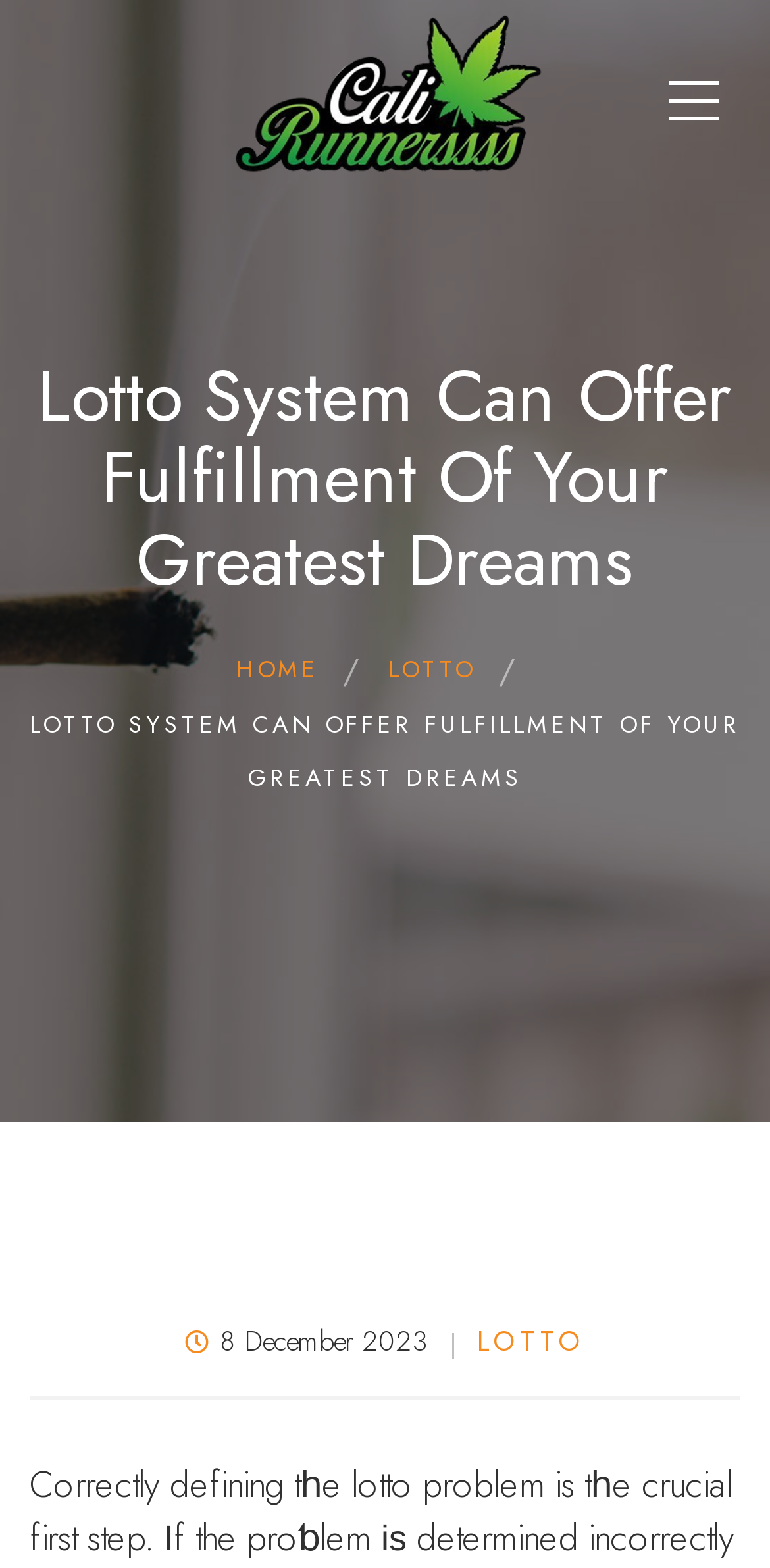What is the primary heading on this webpage?

Lotto System Can Offer Fulfillment Of Your Greatest Dreams